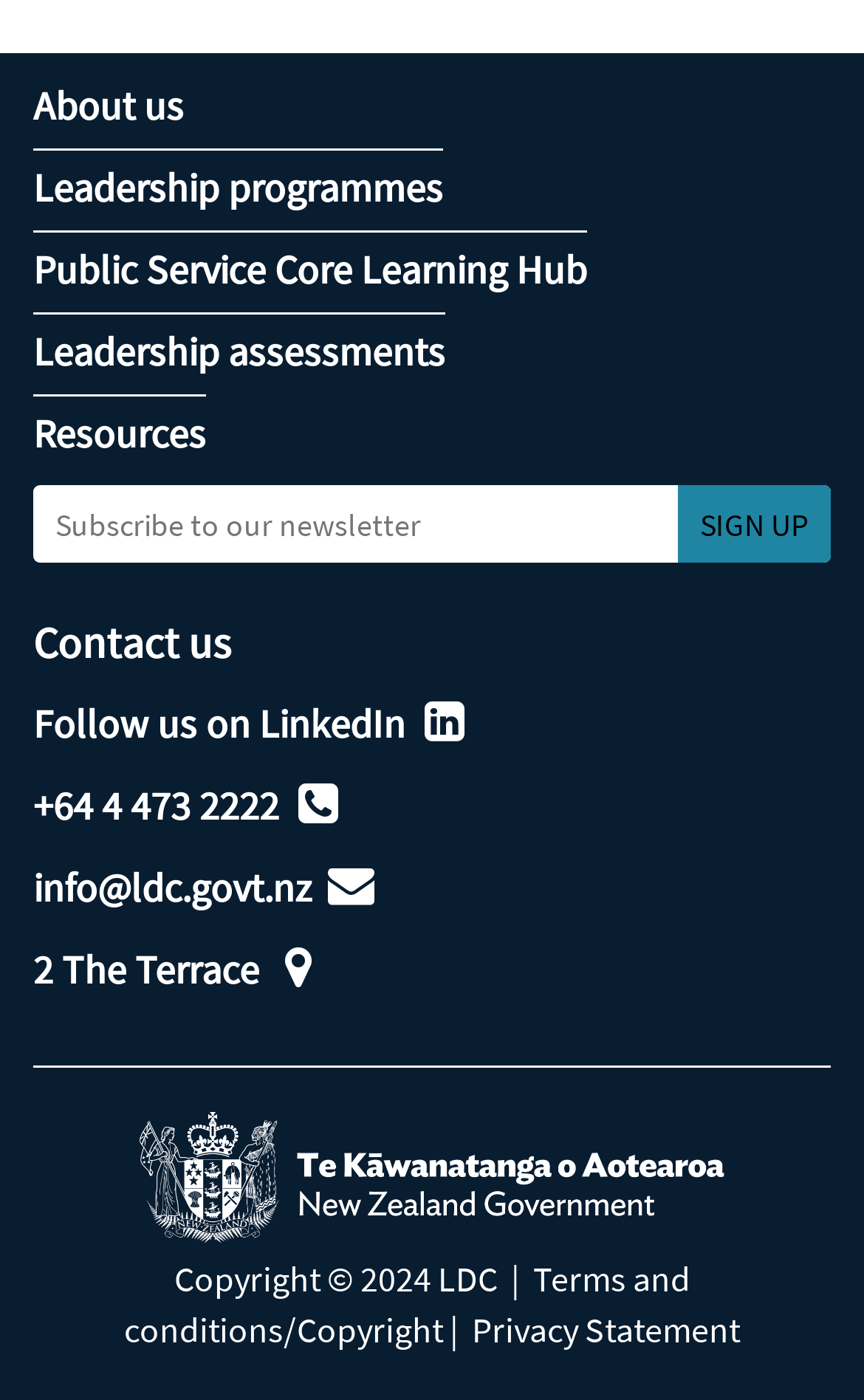Please indicate the bounding box coordinates of the element's region to be clicked to achieve the instruction: "Contact us". Provide the coordinates as four float numbers between 0 and 1, i.e., [left, top, right, bottom].

[0.038, 0.442, 0.962, 0.479]